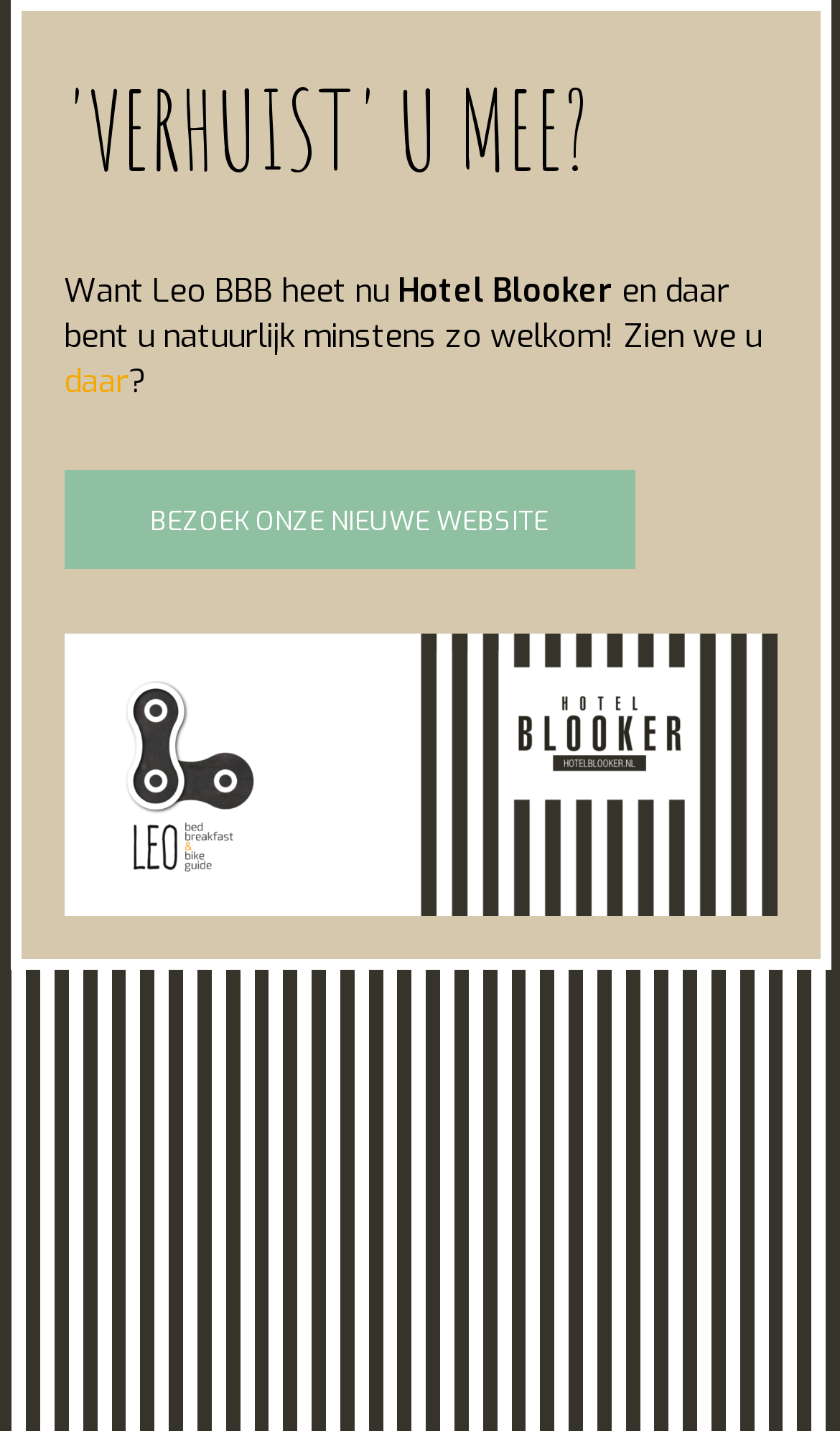Predict the bounding box coordinates of the UI element that matches this description: "daar". The coordinates should be in the format [left, top, right, bottom] with each value between 0 and 1.

[0.076, 0.252, 0.153, 0.282]